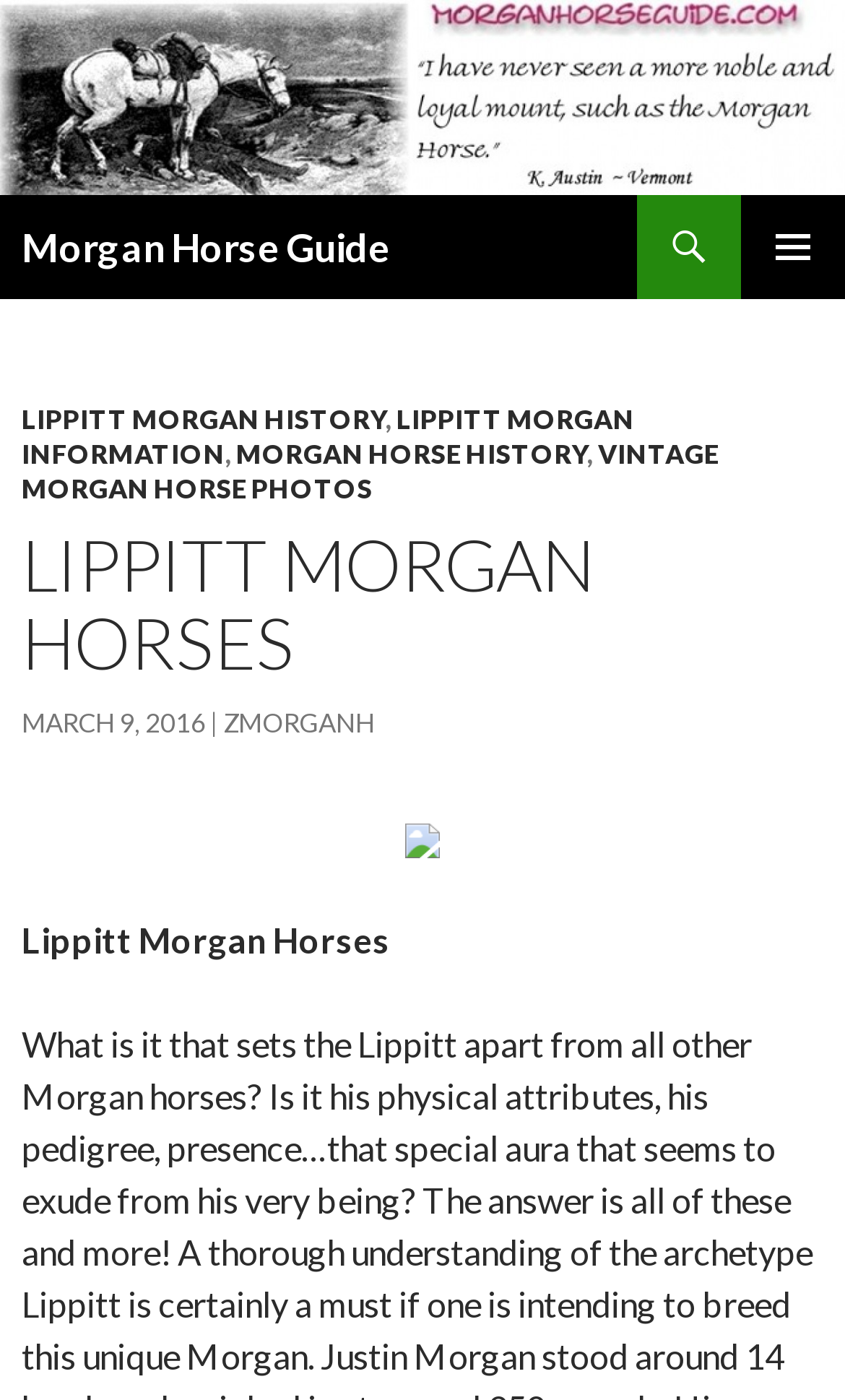Please identify the webpage's heading and generate its text content.

Morgan Horse Guide